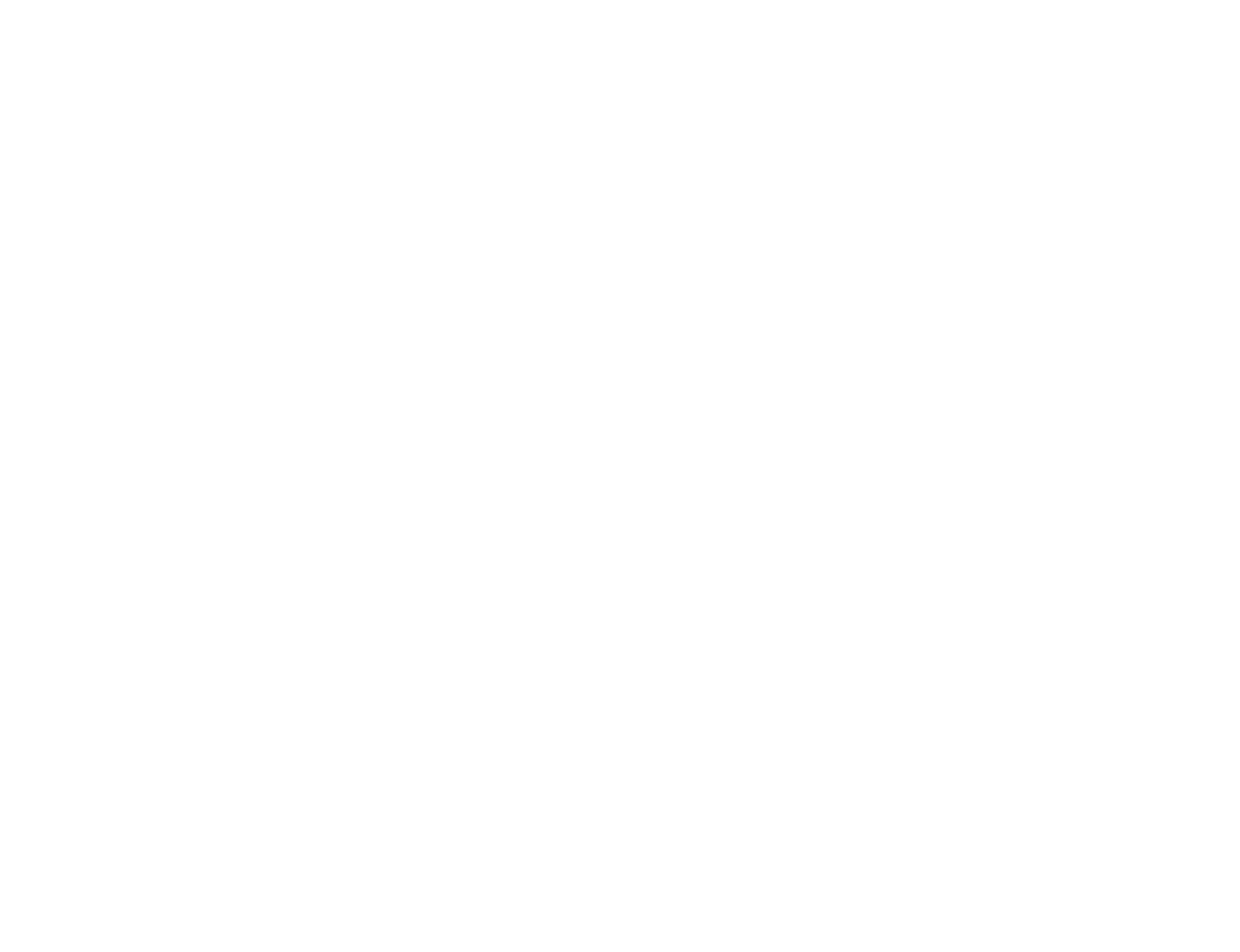Find the bounding box coordinates for the UI element that matches this description: "aria-label="Facebook social link"".

[0.742, 0.74, 0.762, 0.774]